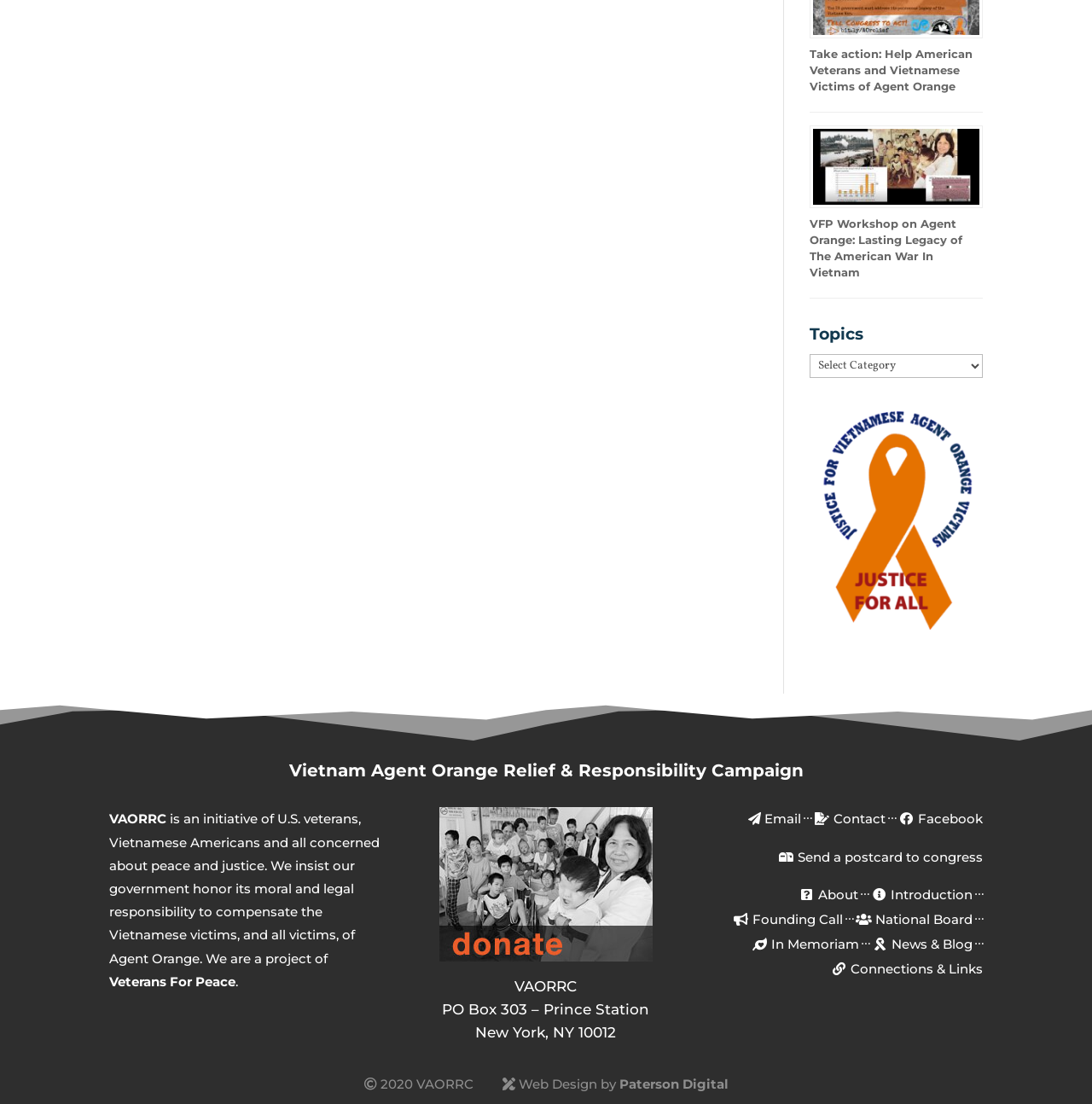Identify the bounding box coordinates of the section to be clicked to complete the task described by the following instruction: "Send a postcard to congress". The coordinates should be four float numbers between 0 and 1, formatted as [left, top, right, bottom].

[0.713, 0.769, 0.9, 0.783]